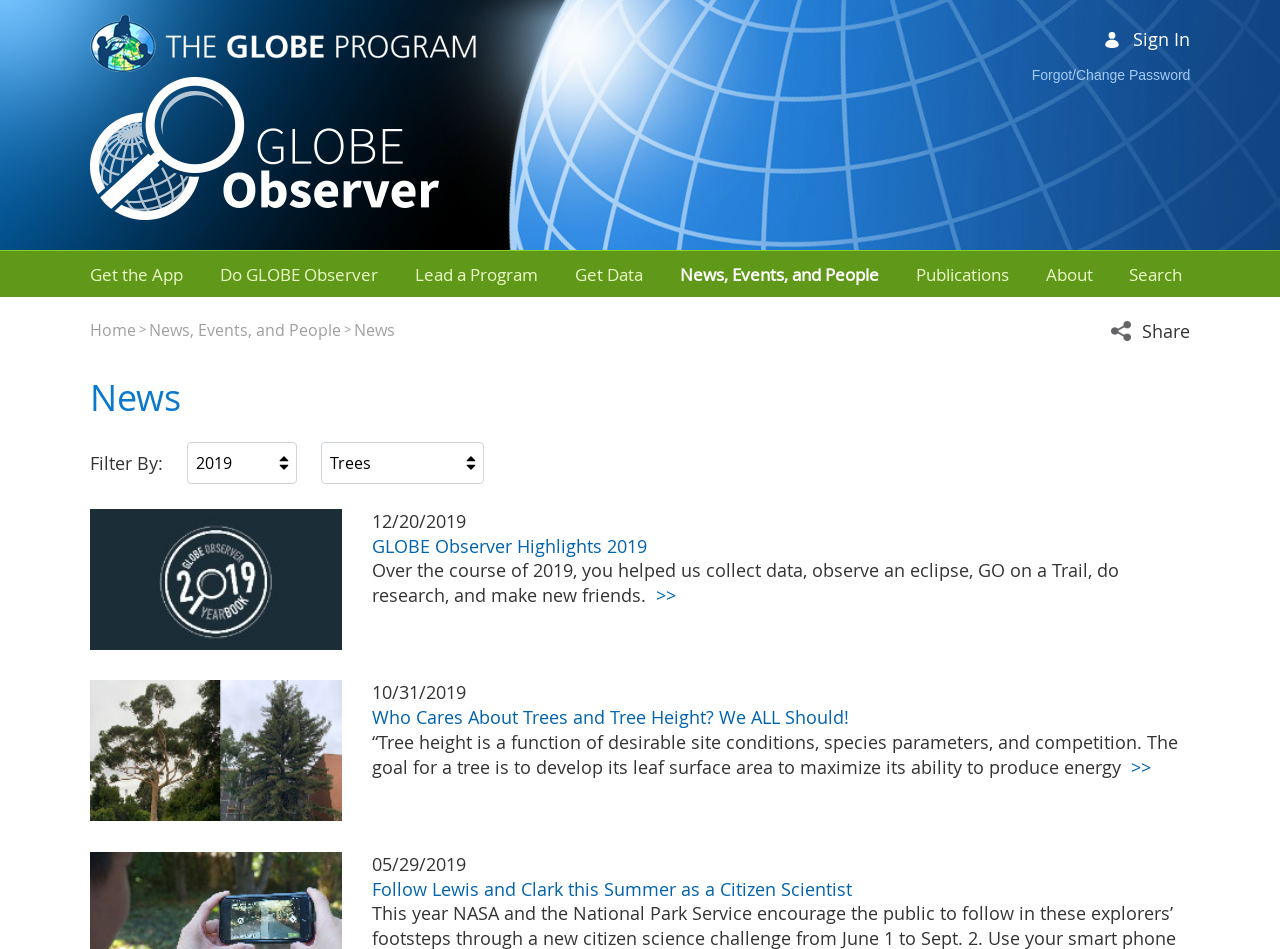Locate the bounding box coordinates of the clickable part needed for the task: "Read News, Events, and People".

[0.116, 0.336, 0.266, 0.36]